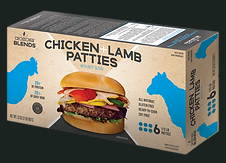Reply to the question with a brief word or phrase: What is the company's commitment?

Environmentally friendly meat alternatives